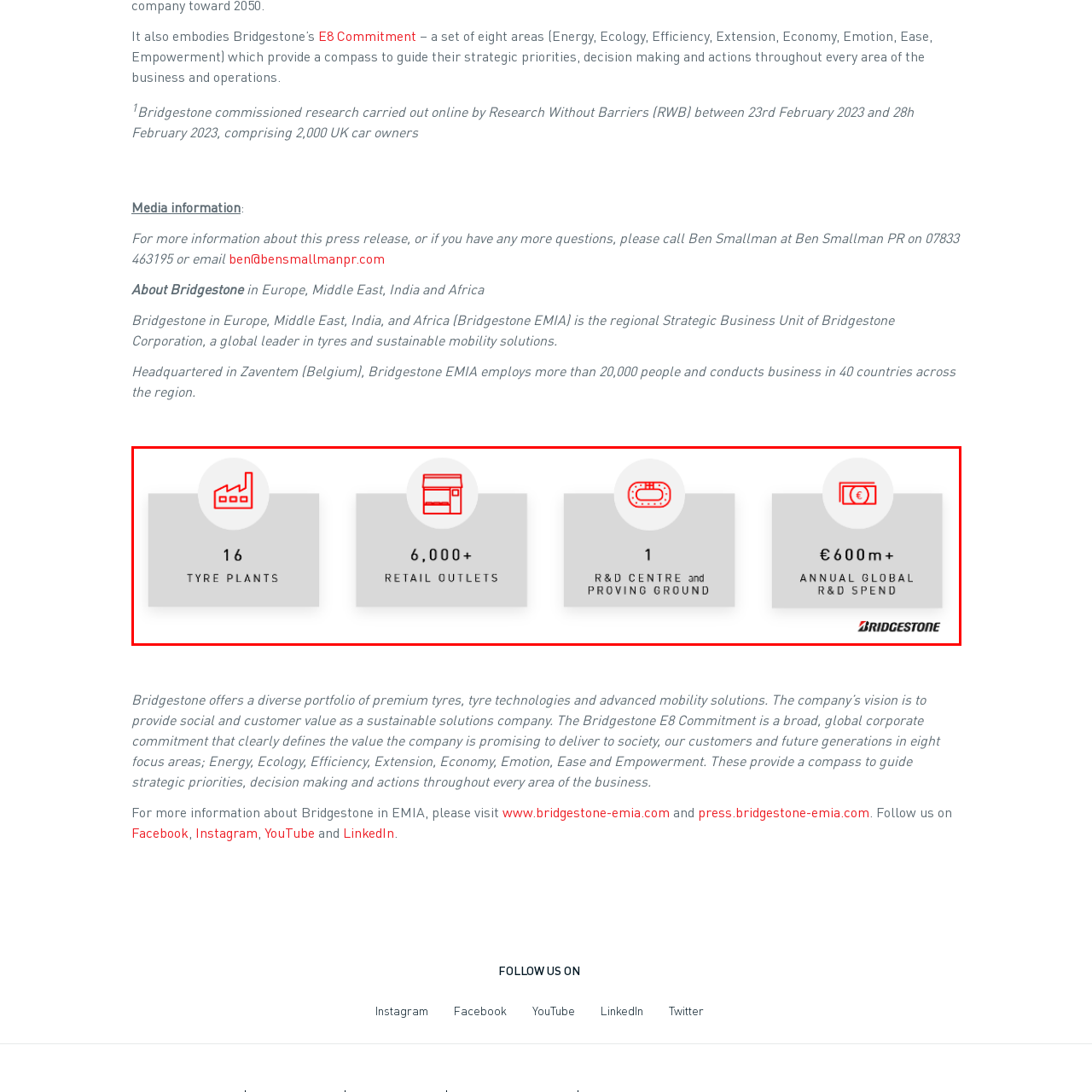How many retail outlets does Bridgestone have globally?
Study the image surrounded by the red bounding box and answer the question comprehensively, based on the details you see.

The image displays a section that emphasizes the broad network of retail locations where Bridgestone's products are available, which totals over 6,000 outlets globally.